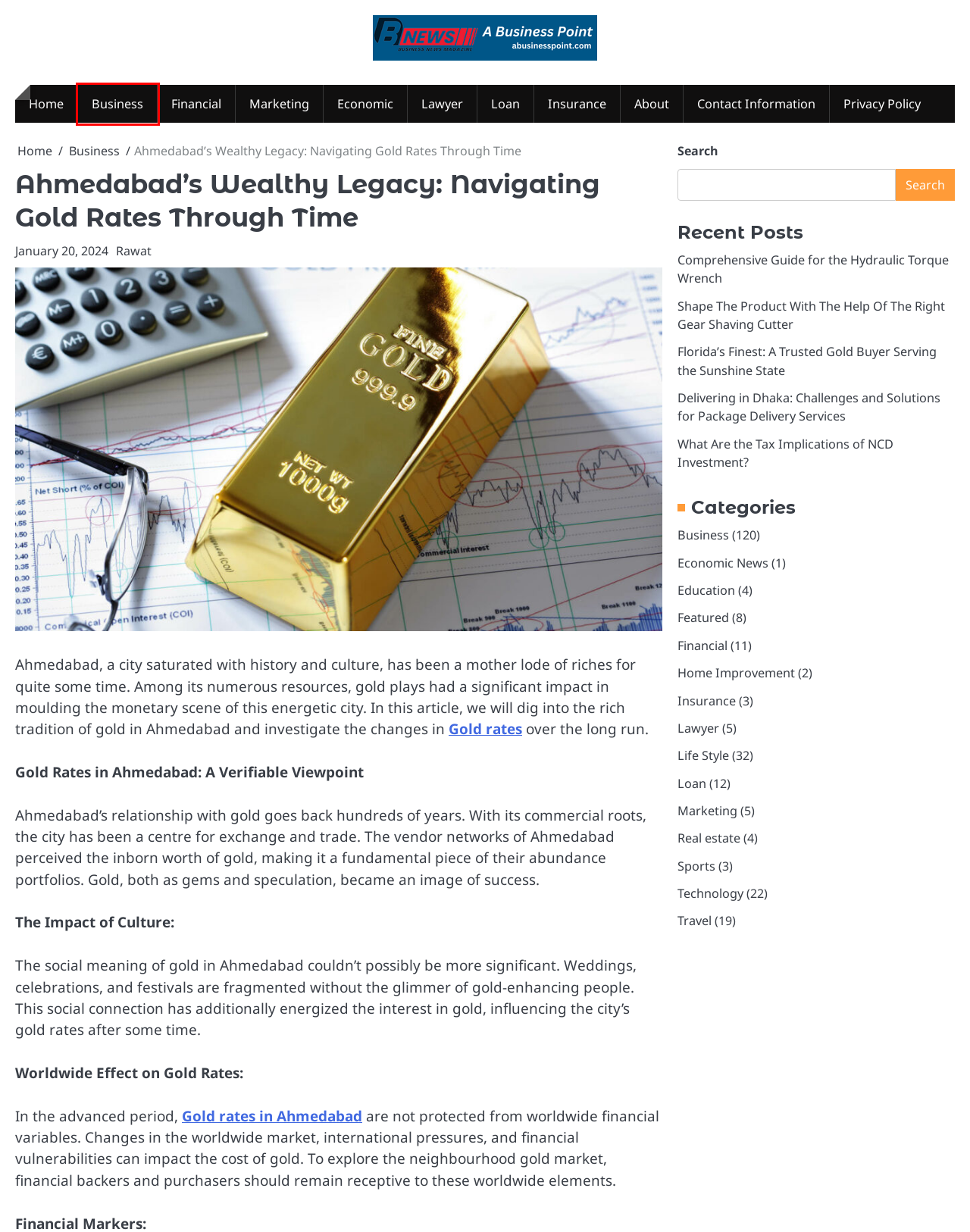Evaluate the webpage screenshot and identify the element within the red bounding box. Select the webpage description that best fits the new webpage after clicking the highlighted element. Here are the candidates:
A. Home Improvement - A Business Point
B. Marketing - A Business Point
C. Privacy Policy - A Business Point
D. Business - A Business Point
E. Loan - A Business Point
F. Economic News - A Business Point
G. Shape The Product With The Help Of The Right Gear Shaving Cutter - A Business Point
H. Featured - A Business Point

D